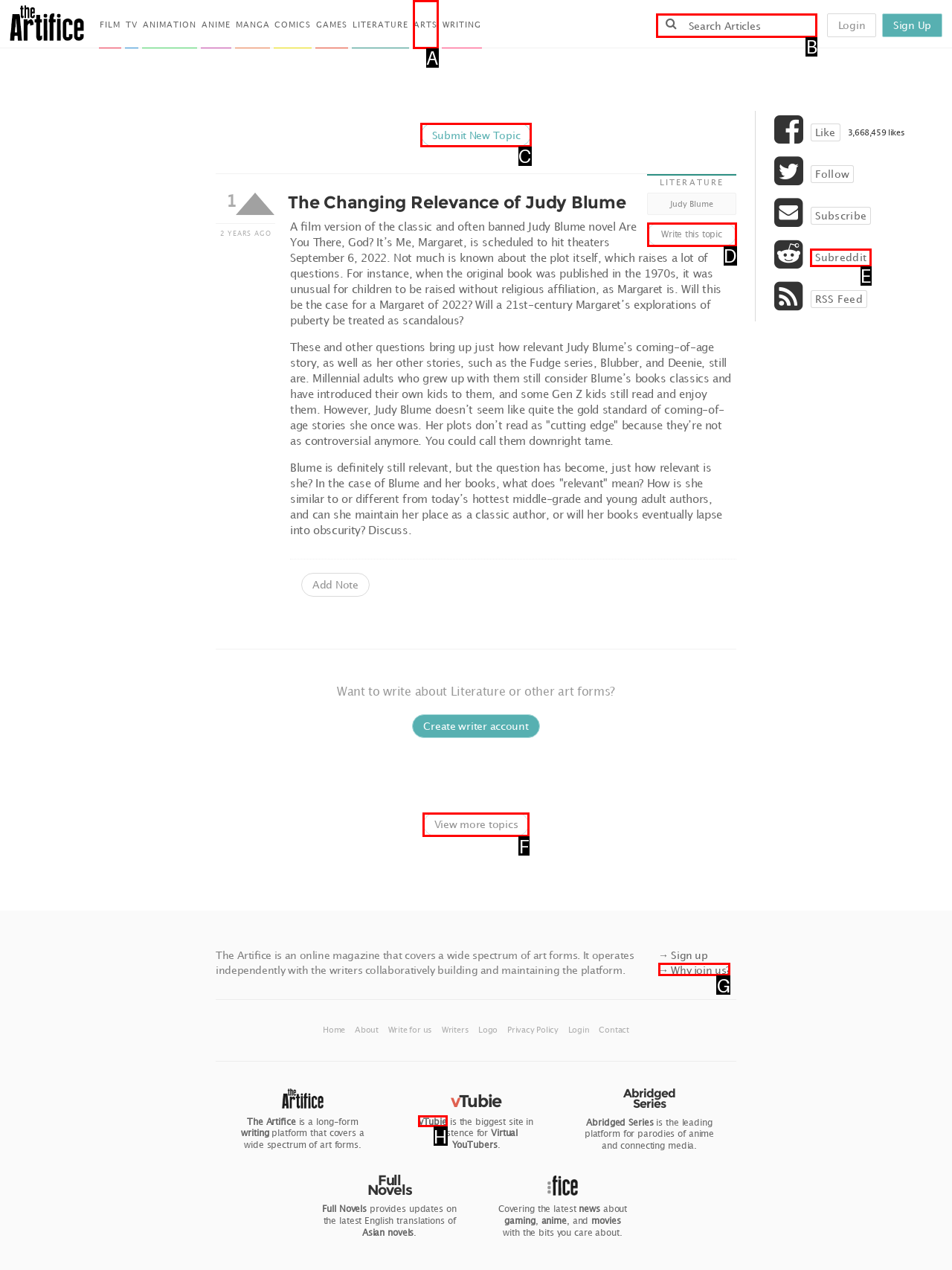Provide the letter of the HTML element that you need to click on to perform the task: View more topics.
Answer with the letter corresponding to the correct option.

F